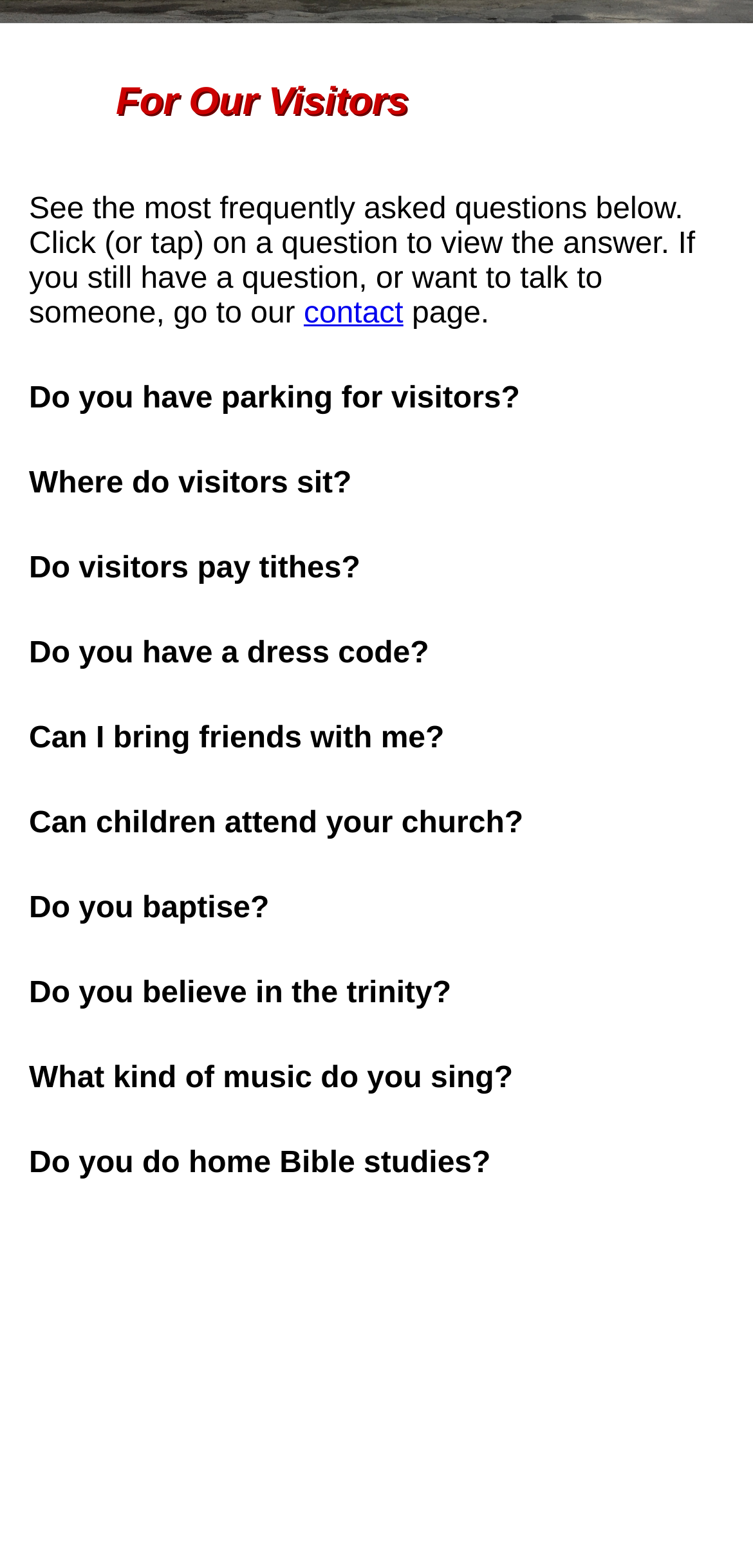Given the description of a UI element: "Can children attend your church?", identify the bounding box coordinates of the matching element in the webpage screenshot.

[0.038, 0.514, 0.695, 0.535]